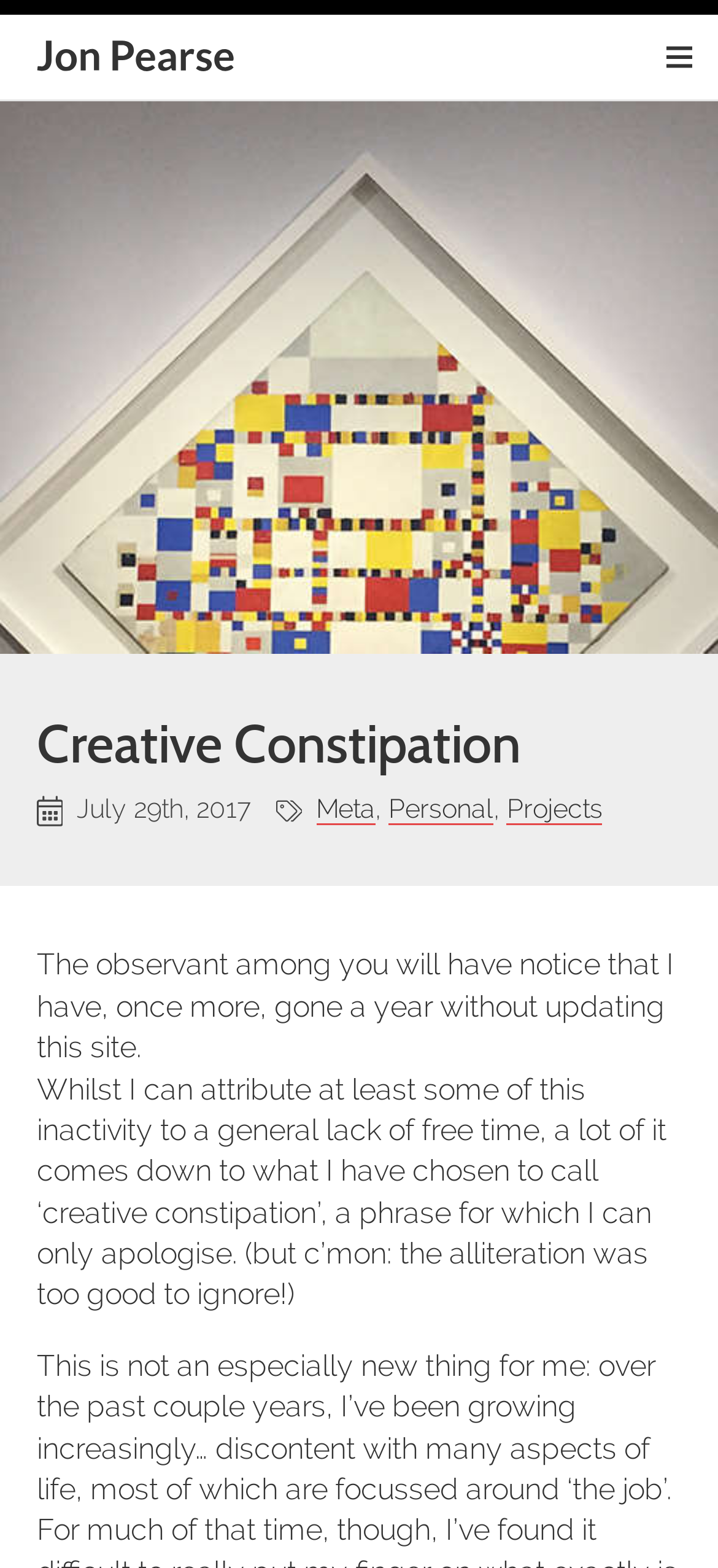What is the term the author uses to describe their creative block?
Please answer the question as detailed as possible based on the image.

The author mentions in the static text that they have been experiencing a creative block, which they have chosen to call 'creative constipation', a phrase they apologize for but find clever due to the alliteration.